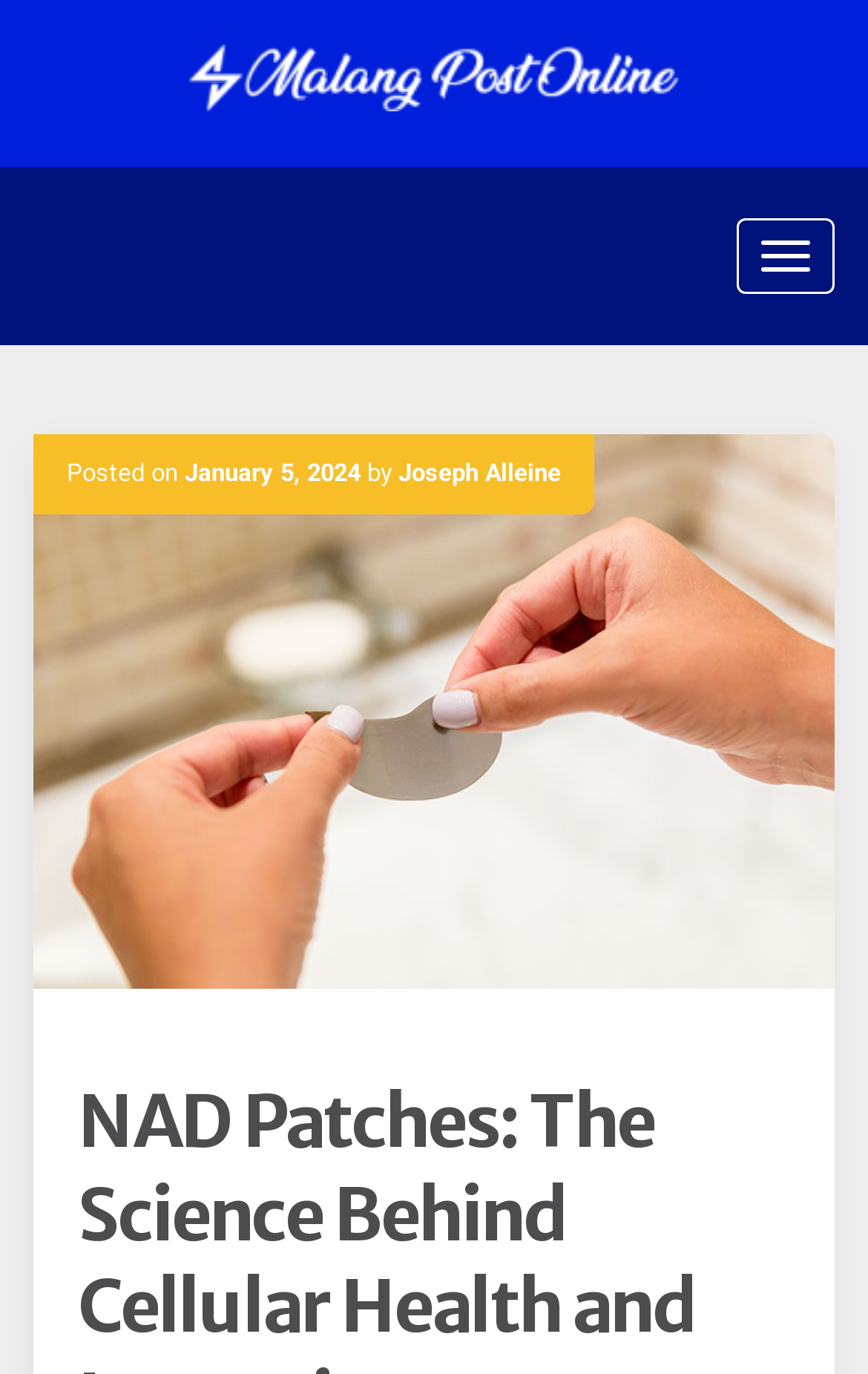Respond to the question below with a concise word or phrase:
When was the article posted?

January 5, 2024